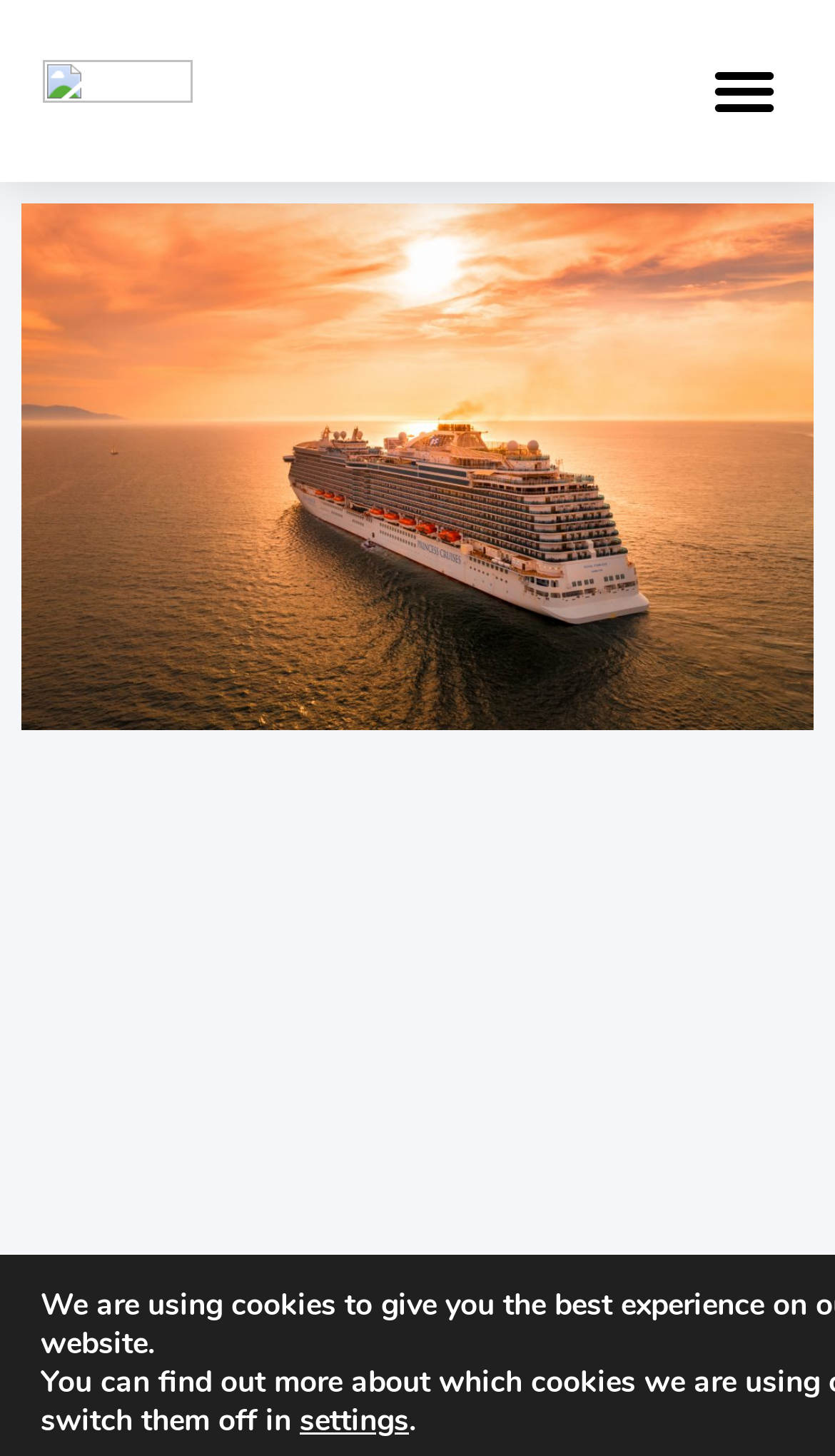Could you please study the image and provide a detailed answer to the question:
What is the main topic of the webpage?

The main topic of the webpage can be inferred from the image description 'Cruise packages, package, honeymoon, romantic locations' and the heading 'Vacation Packages', which suggests that the webpage is related to camping and vacation packages.